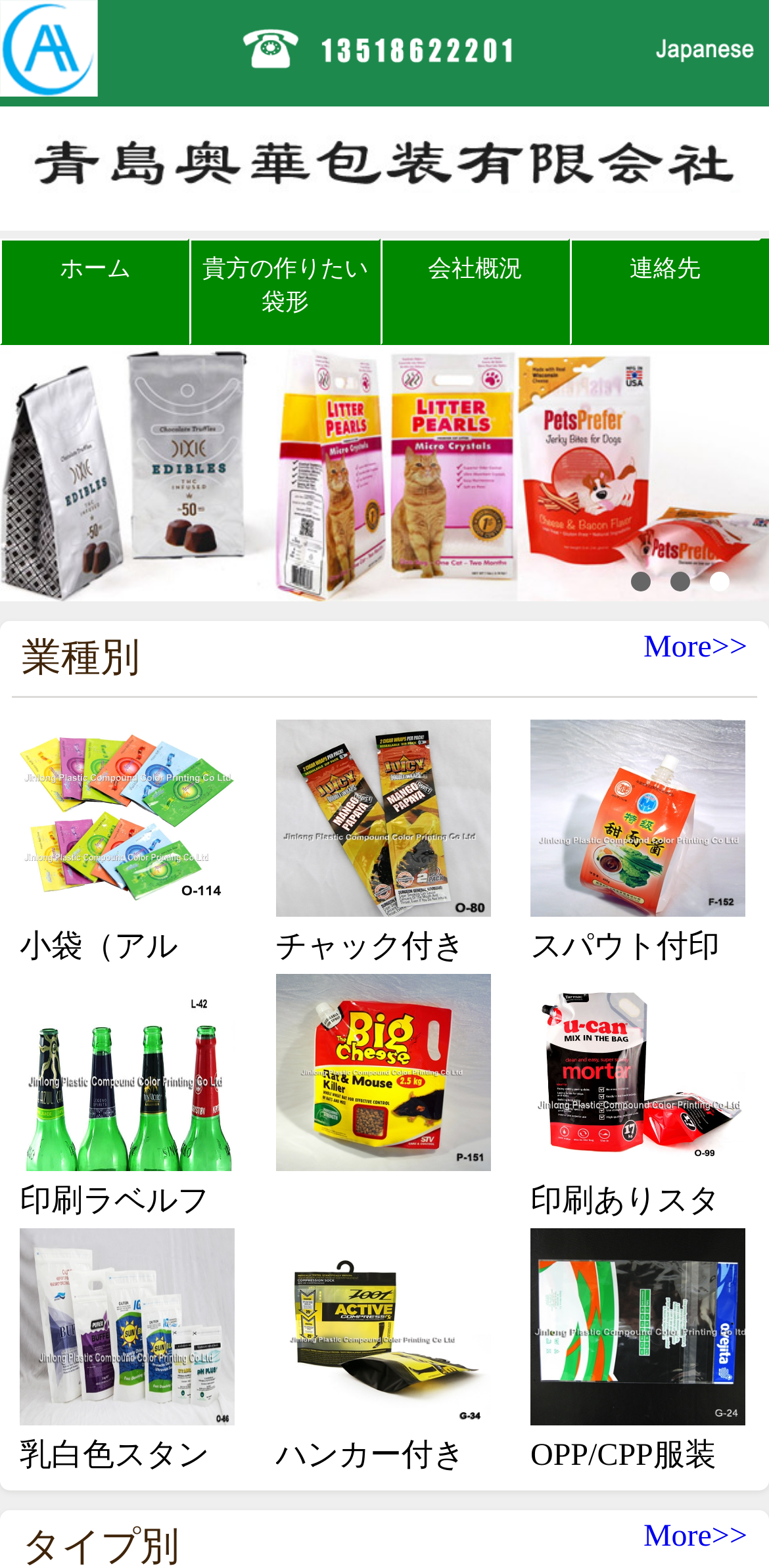Locate the bounding box for the described UI element: "parent_node: 小袋（アルミ・乳白色）". Ensure the coordinates are four float numbers between 0 and 1, formatted as [left, top, right, bottom].

[0.026, 0.568, 0.306, 0.59]